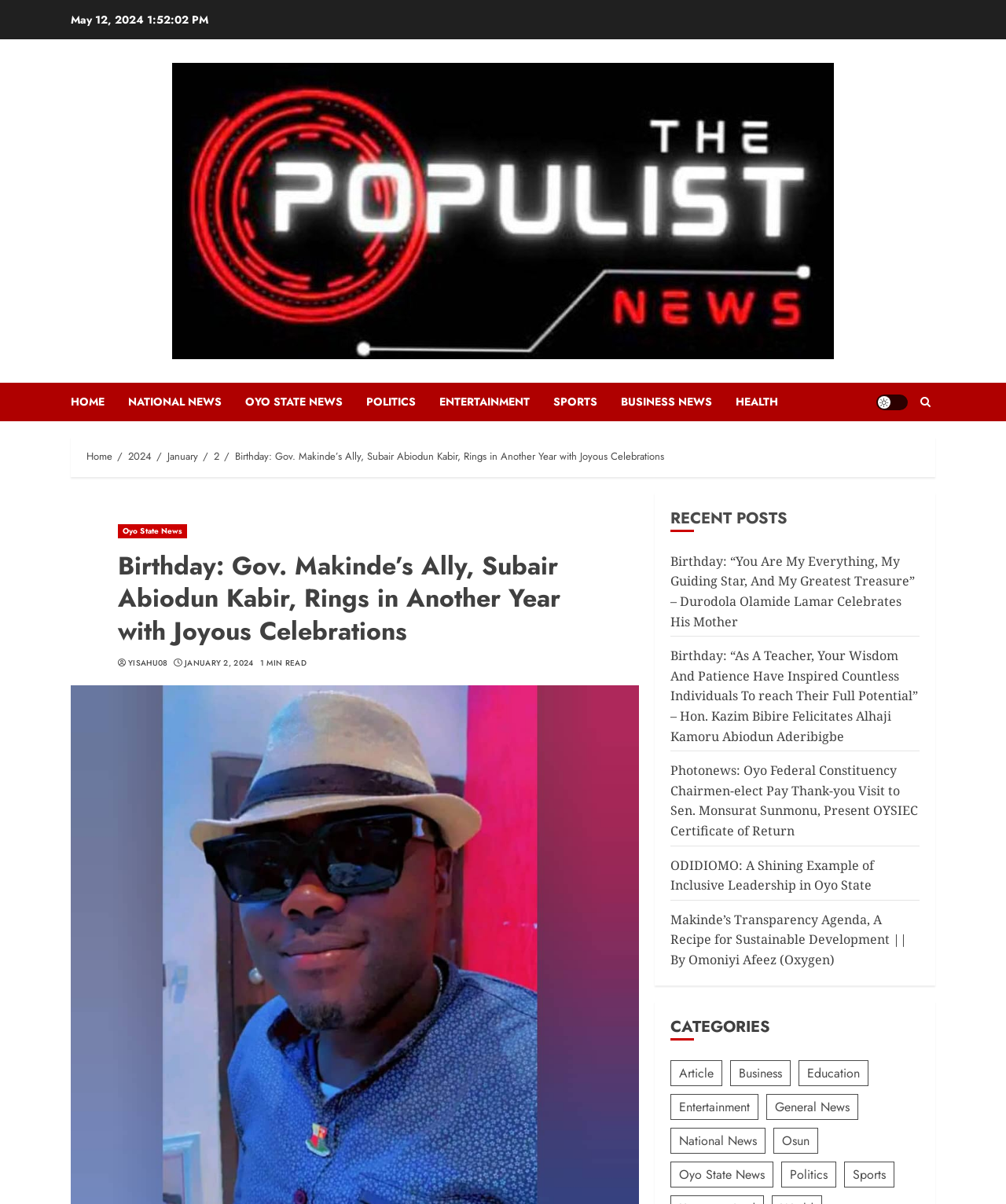Show the bounding box coordinates for the HTML element described as: "Oyo State News".

[0.667, 0.965, 0.769, 0.987]